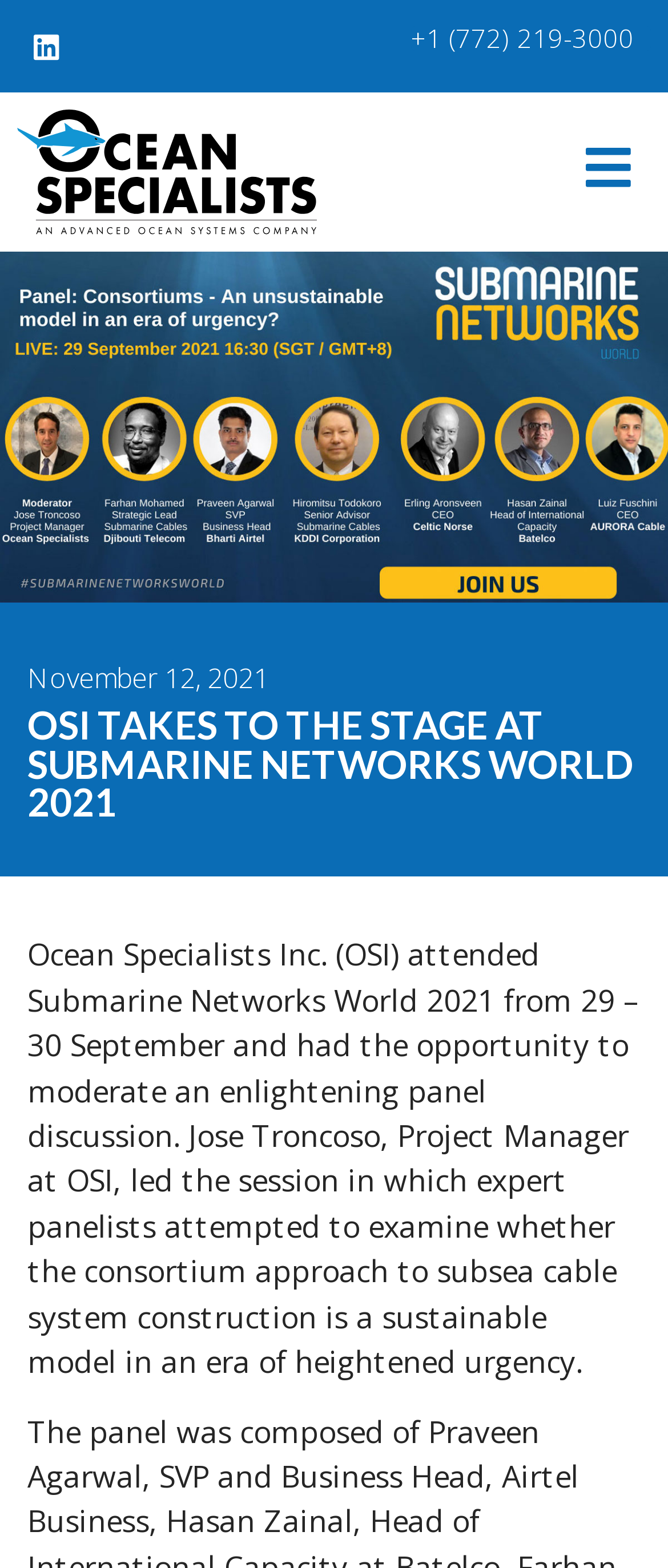Using the element description +1 (772) 219-3000, predict the bounding box coordinates for the UI element. Provide the coordinates in (top-left x, top-left y, bottom-right x, bottom-right y) format with values ranging from 0 to 1.

[0.615, 0.016, 0.974, 0.033]